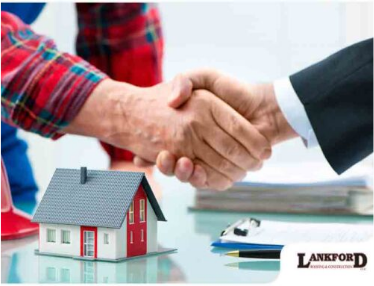What is the atmosphere hinted at by the business-related materials?
Please respond to the question with a detailed and thorough explanation.

The business-related materials, likely documents, visible in the background of the image hint at a contractual or consulting atmosphere, indicating that the handshake is a formal agreement or partnership between the two individuals.